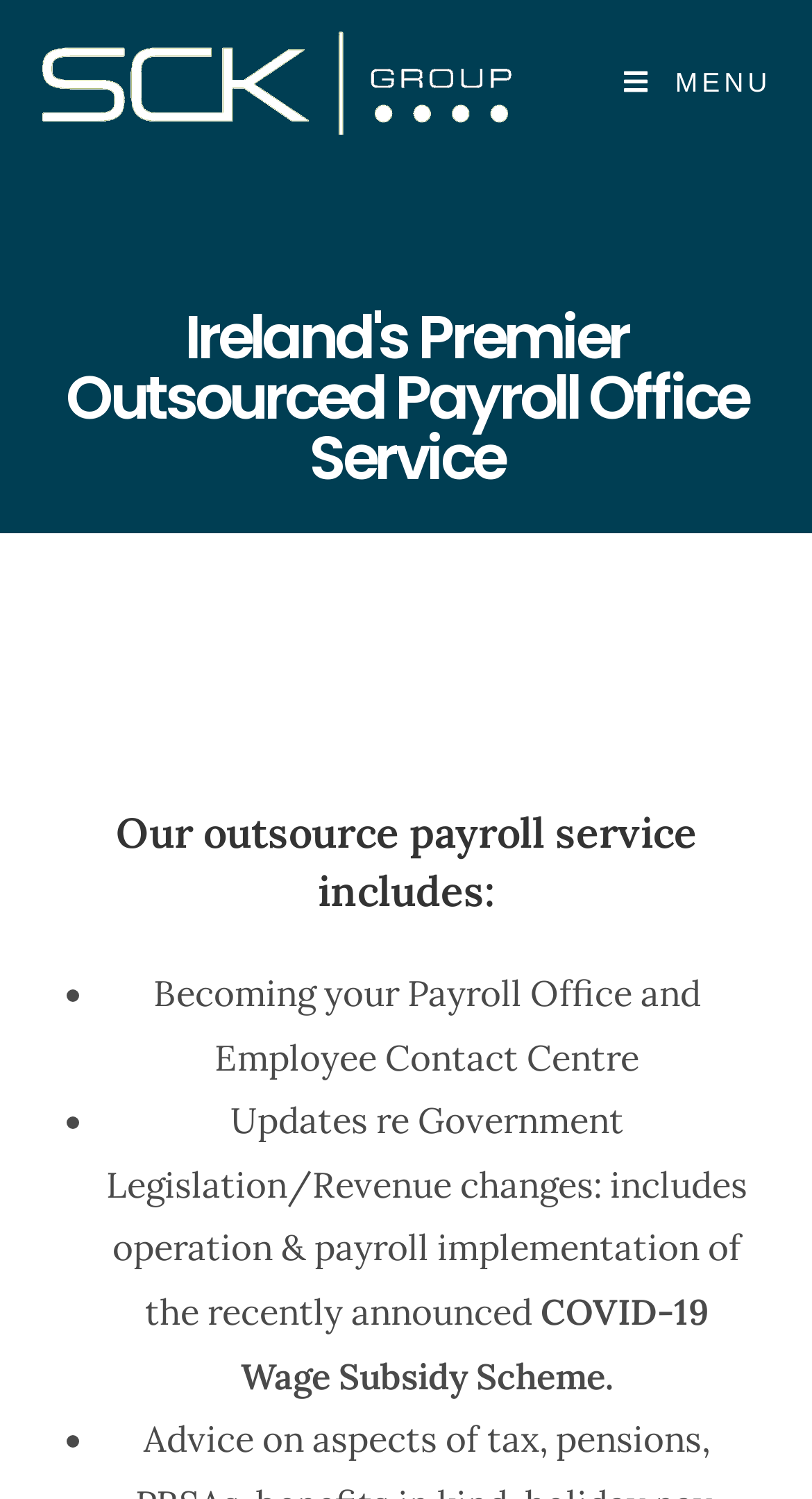Given the description of a UI element: "alt="SCK Accountant Dublin"", identify the bounding box coordinates of the matching element in the webpage screenshot.

[0.05, 0.043, 0.629, 0.065]